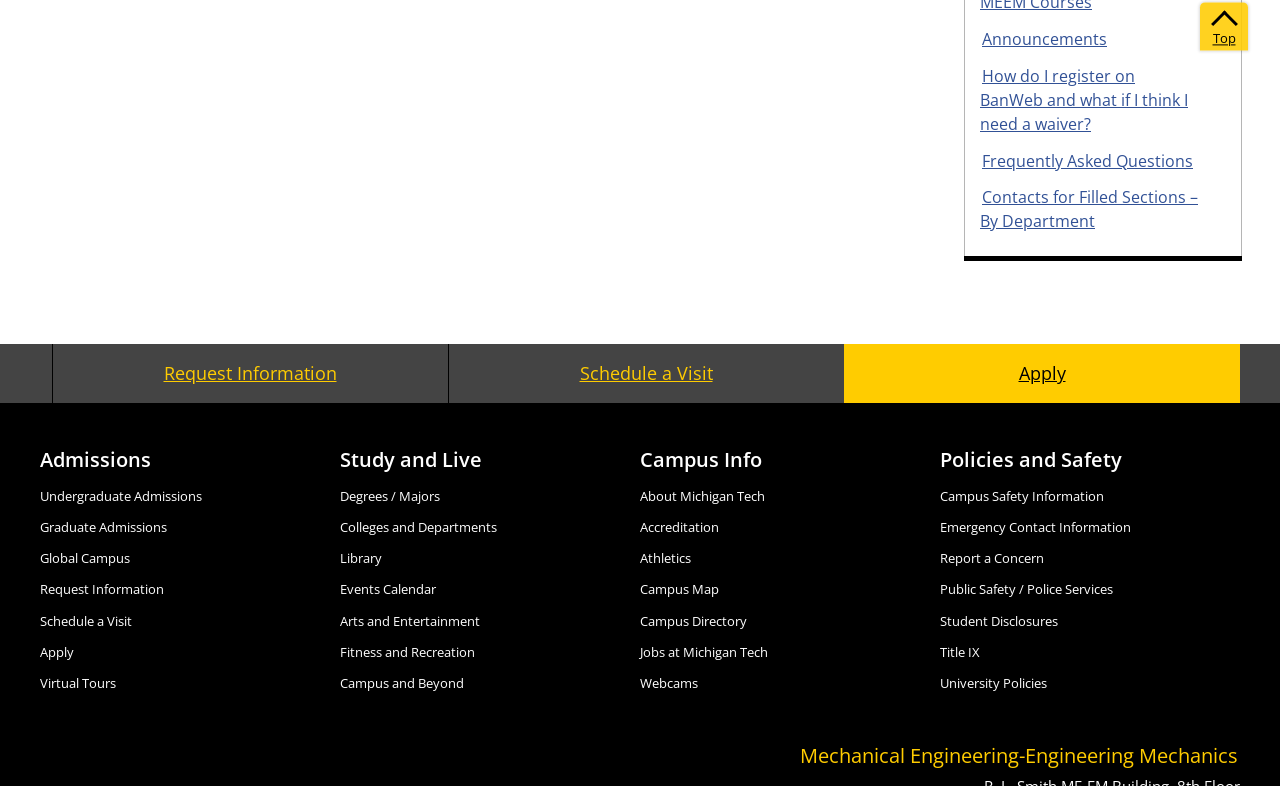Respond with a single word or short phrase to the following question: 
What is the last link under 'Campus Info'?

Webcams